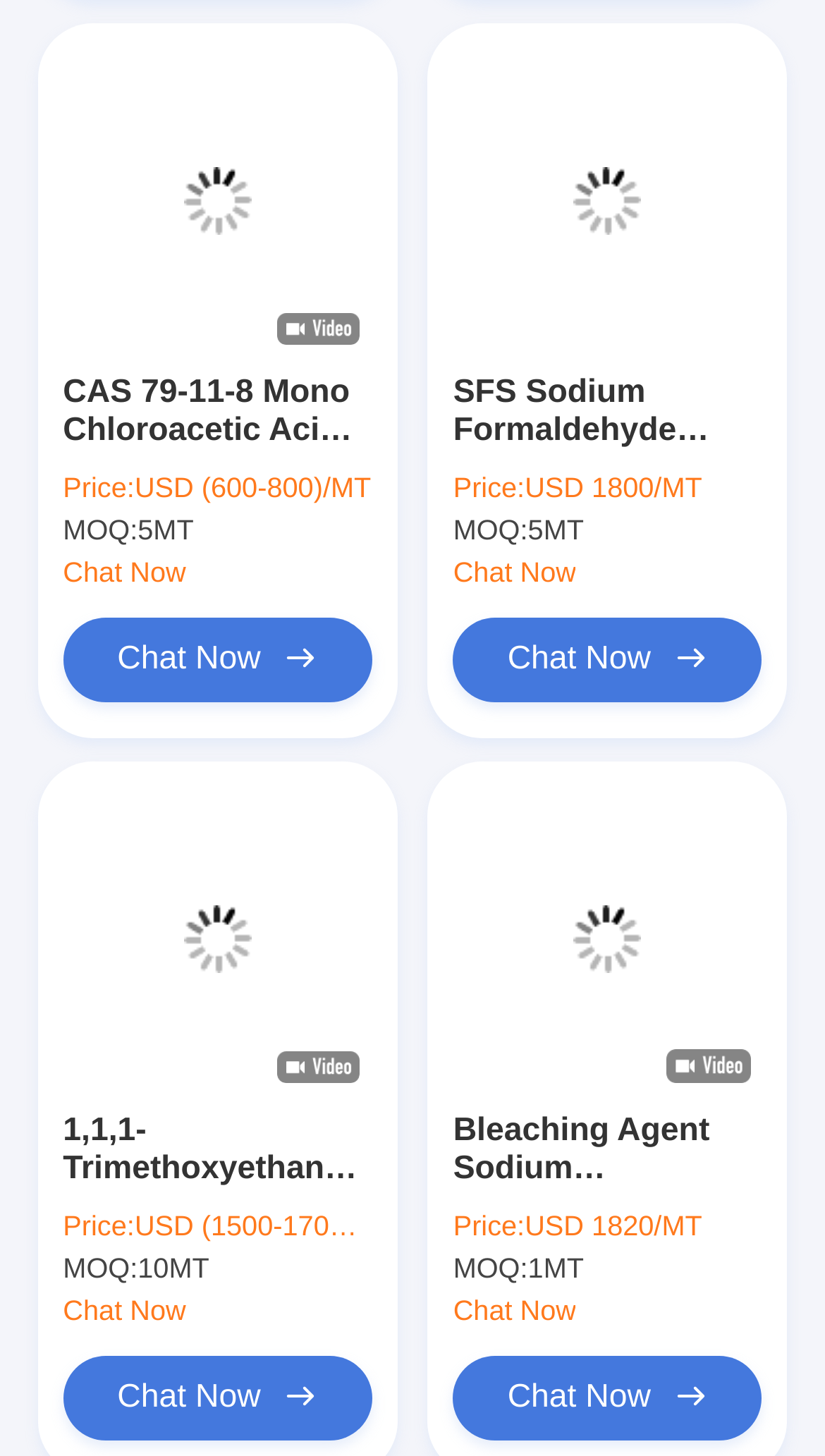What is the MOQ of 1,1,1-Trimethoxyethane CAS 1445-45-0 TMOA Trimethyl Orthoacetate Chemical Additives?
Using the information from the image, give a concise answer in one word or a short phrase.

10MT